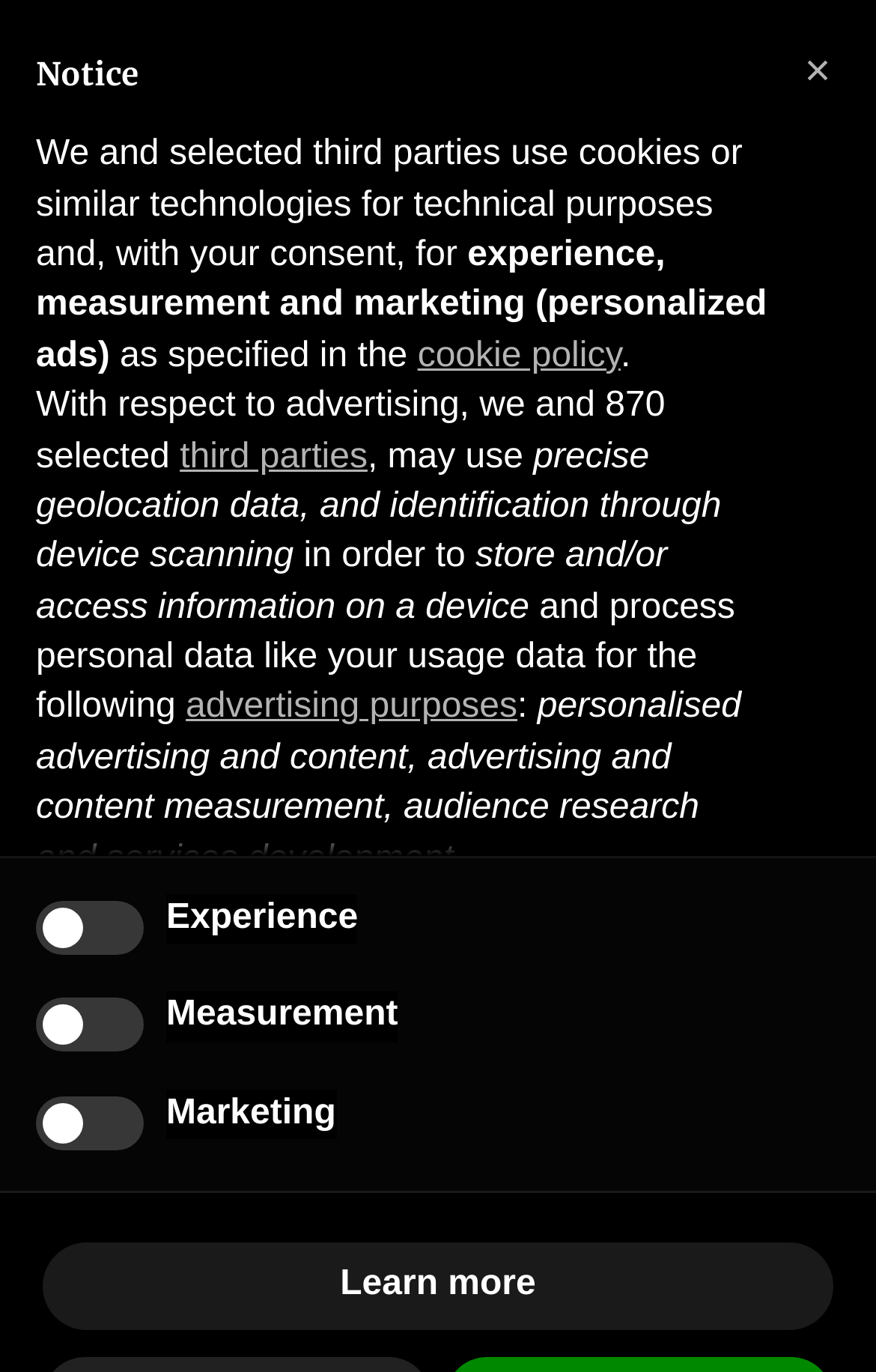Given the element description third parties, specify the bounding box coordinates of the corresponding UI element in the format (top-left x, top-left y, bottom-right x, bottom-right y). All values must be between 0 and 1.

[0.205, 0.315, 0.42, 0.352]